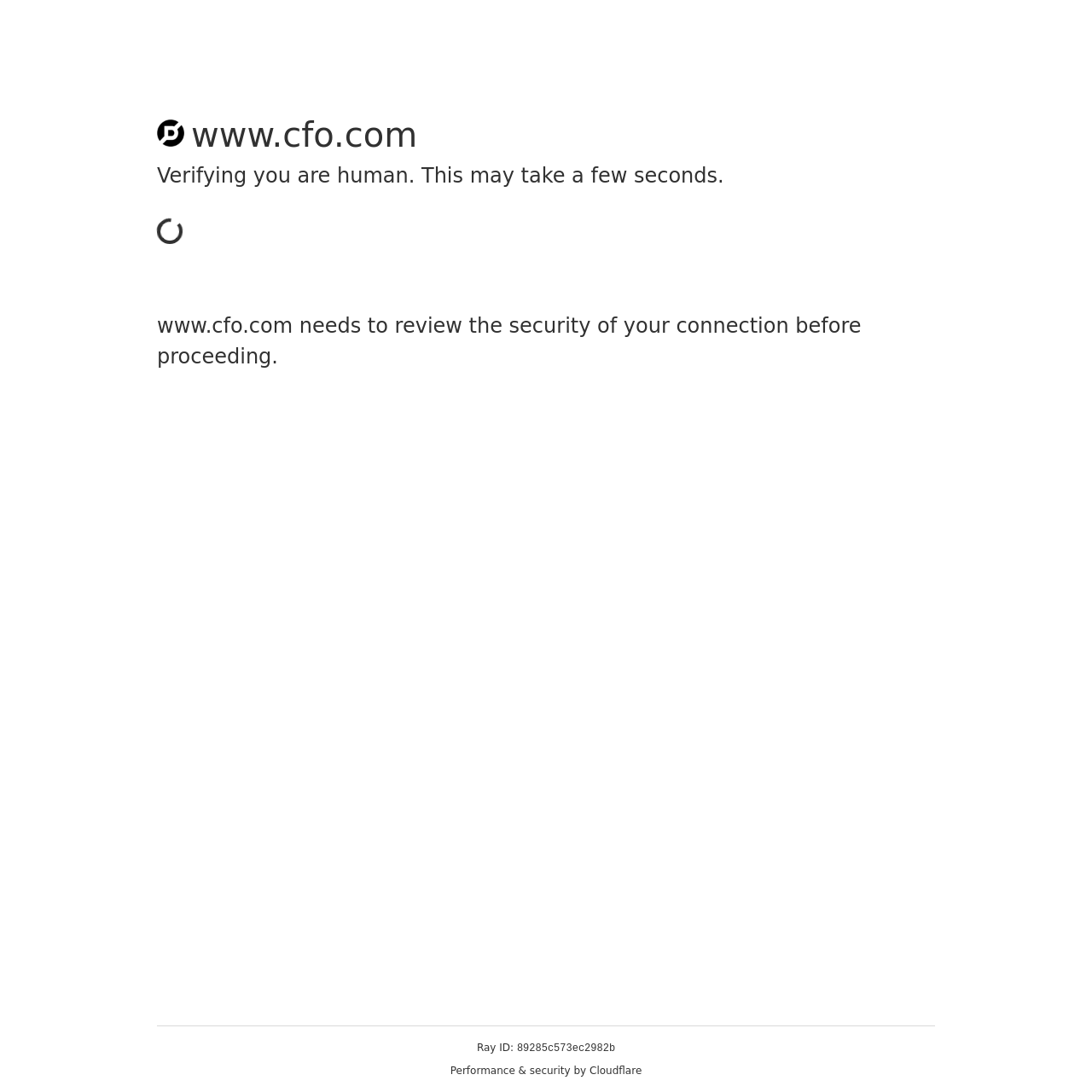Using the details from the image, please elaborate on the following question: What is the name of the service providing performance and security?

The service providing performance and security is Cloudflare, as indicated by the StaticText element 'Performance & security by Cloudflare' at the bottom of the page.